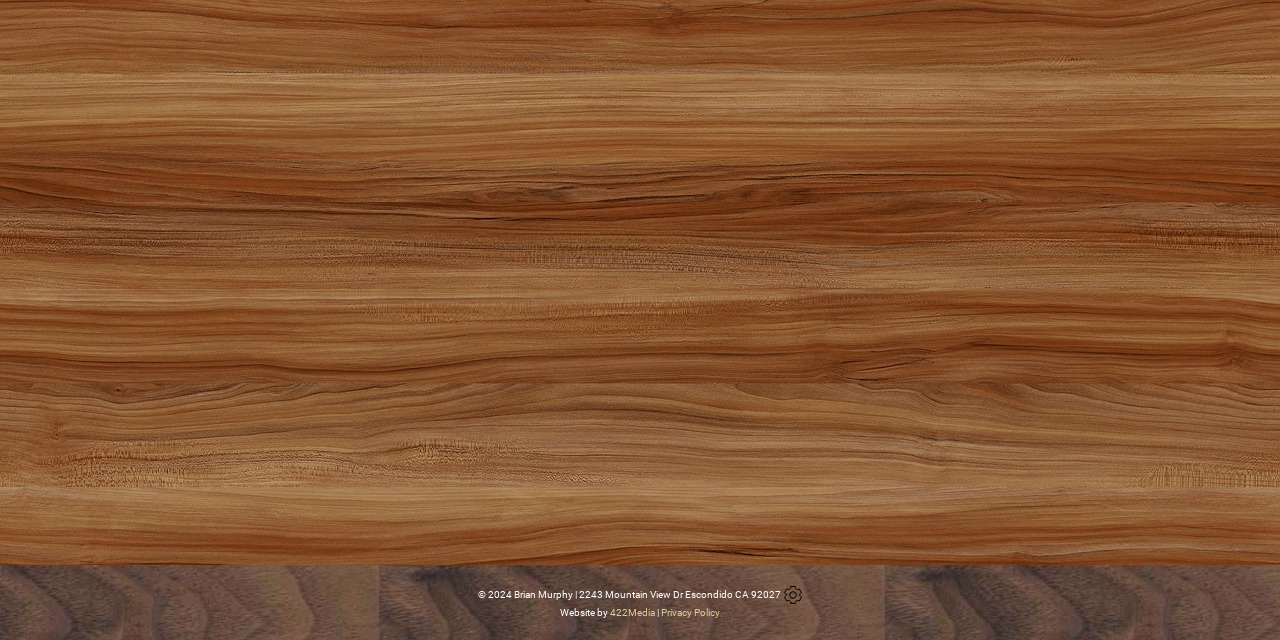Using the format (top-left x, top-left y, bottom-right x, bottom-right y), and given the element description, identify the bounding box coordinates within the screenshot: Feb 18, 2024

None